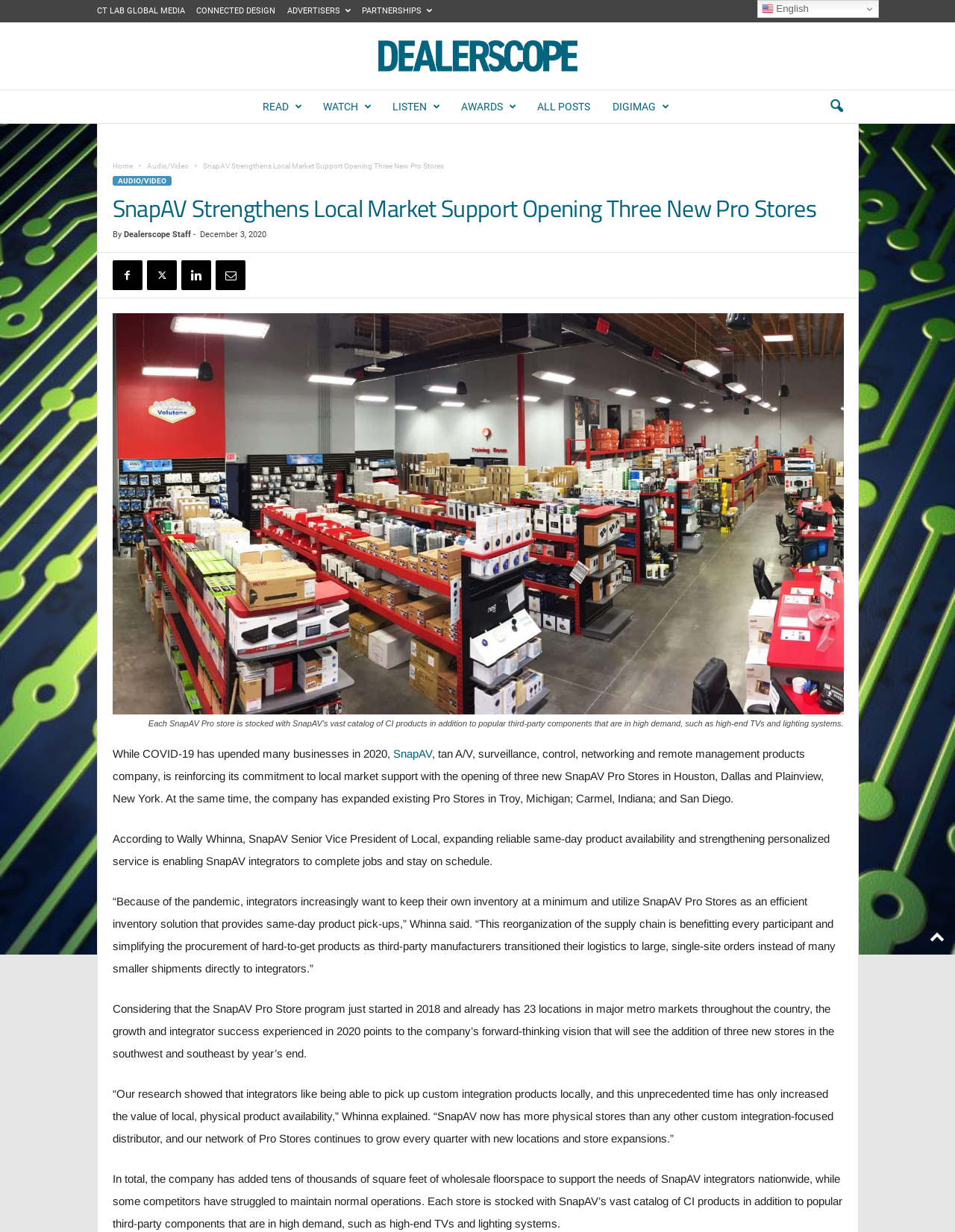Locate the bounding box of the UI element with the following description: "Dealerscope Staff".

[0.129, 0.186, 0.2, 0.194]